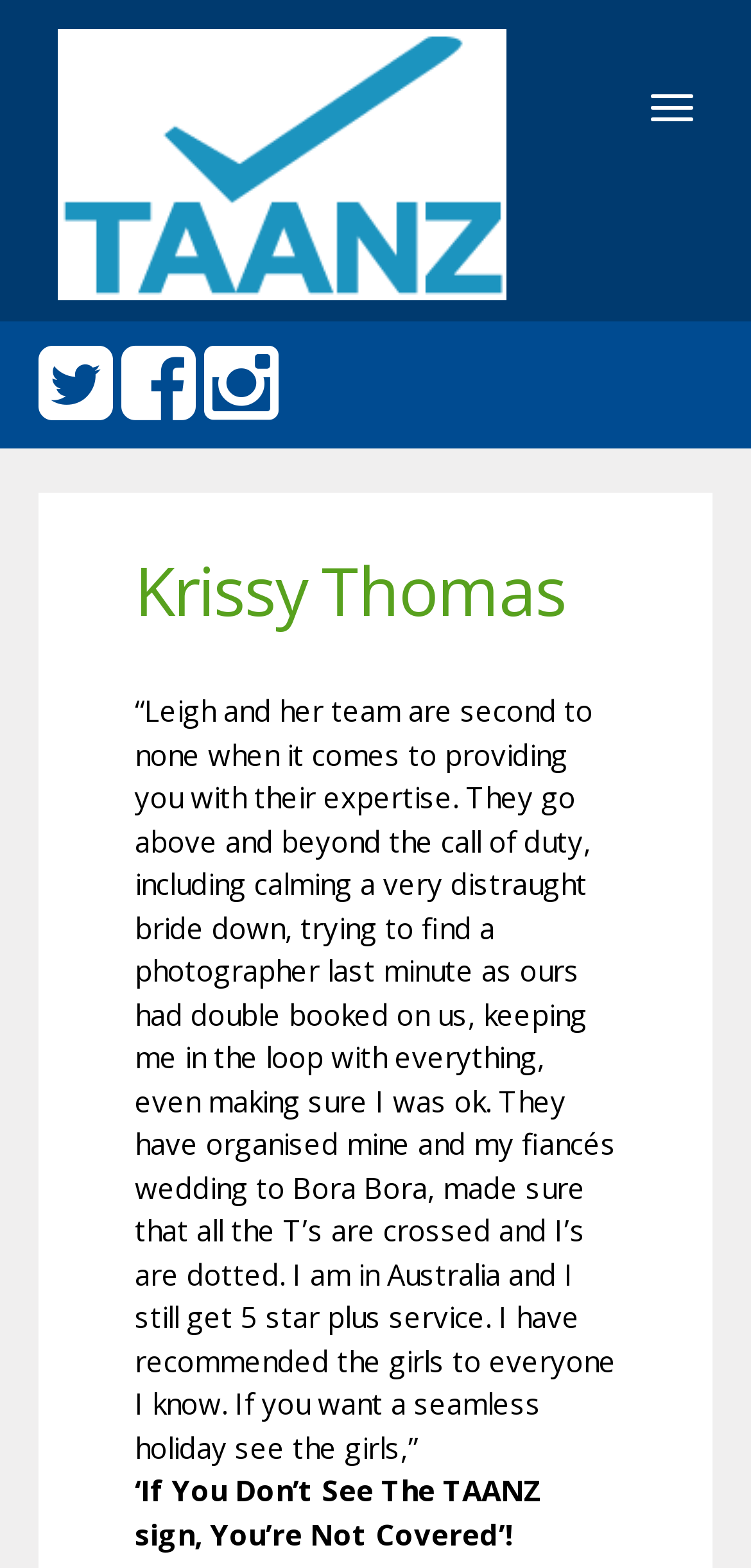Using the webpage screenshot, find the UI element described by Toggle navigation. Provide the bounding box coordinates in the format (top-left x, top-left y, bottom-right x, bottom-right y), ensuring all values are floating point numbers between 0 and 1.

[0.841, 0.049, 0.949, 0.088]